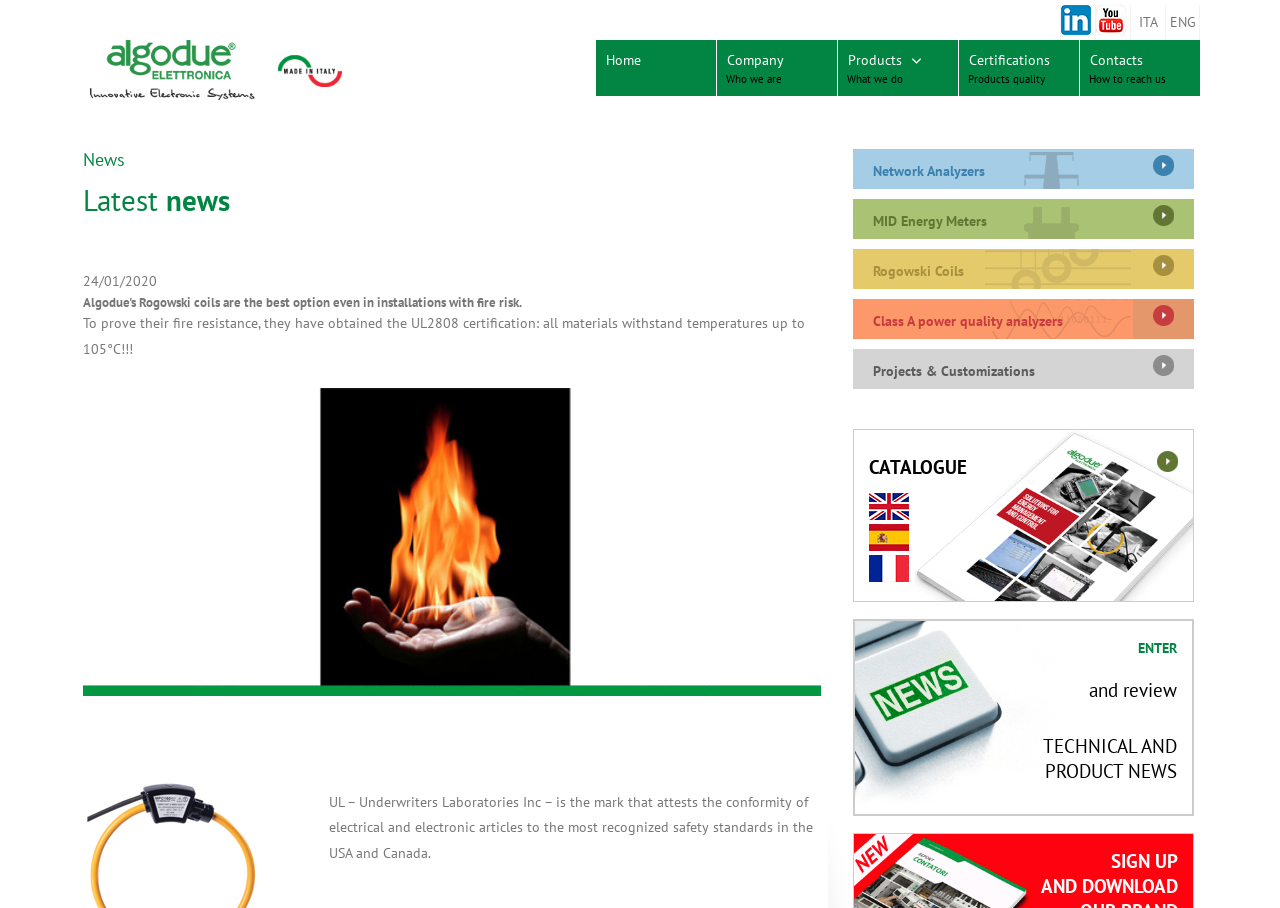Identify the bounding box coordinates of the HTML element based on this description: "Intimate Rooms".

None